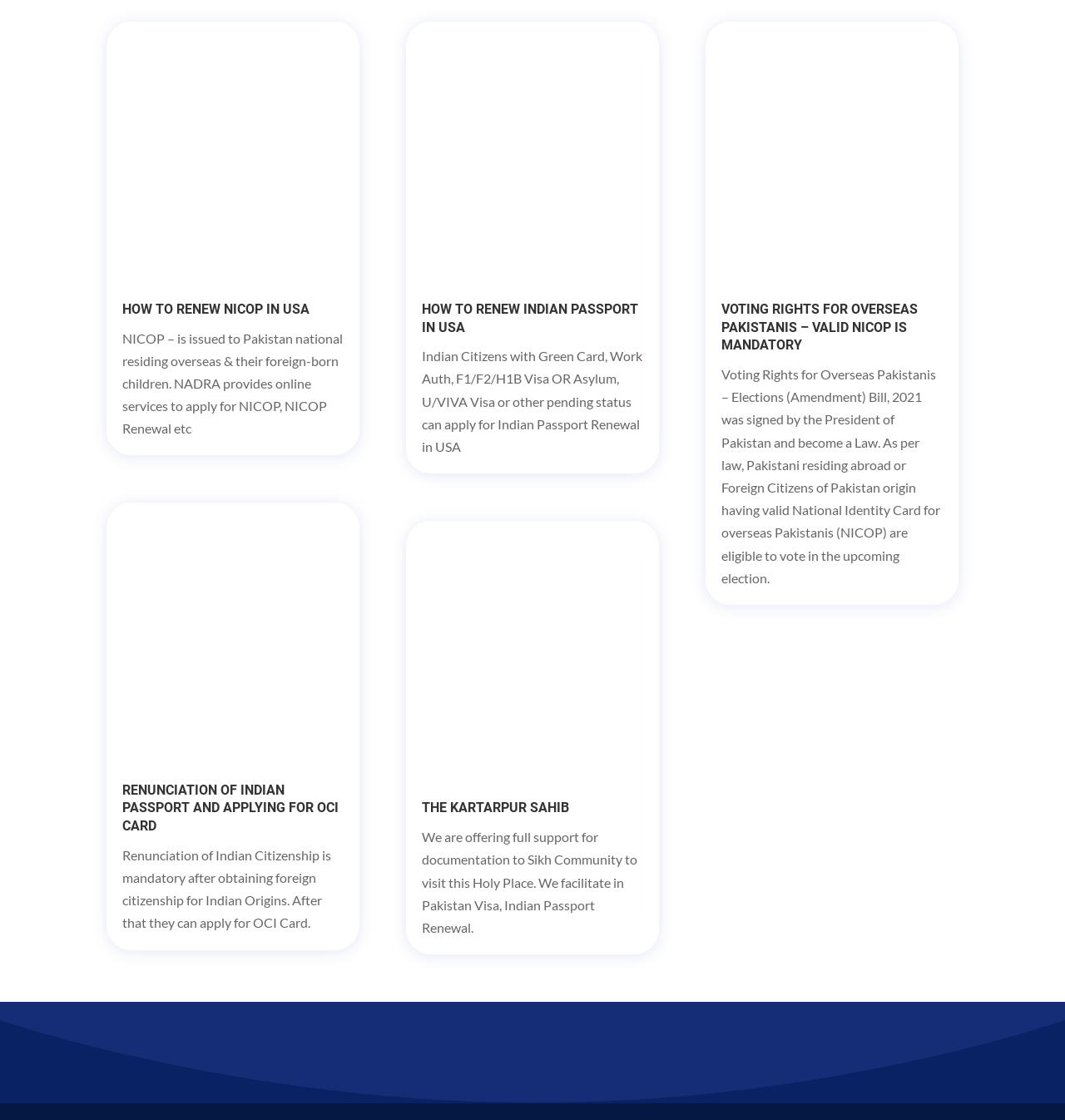Provide the bounding box coordinates for the UI element that is described by this text: "The Kartarpur Sahib". The coordinates should be in the form of four float numbers between 0 and 1: [left, top, right, bottom].

[0.396, 0.714, 0.534, 0.728]